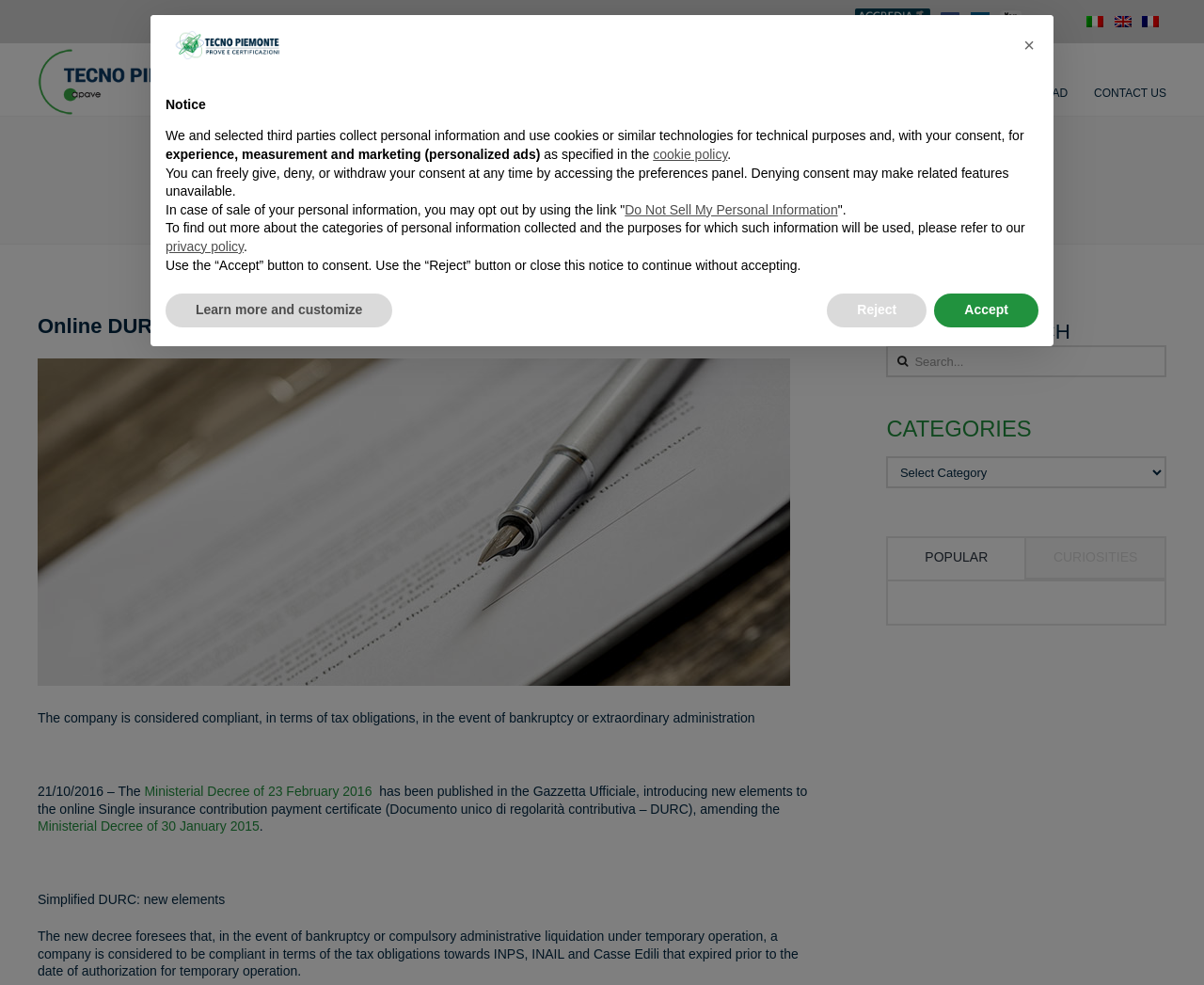Locate the coordinates of the bounding box for the clickable region that fulfills this instruction: "Read news".

[0.771, 0.055, 0.821, 0.094]